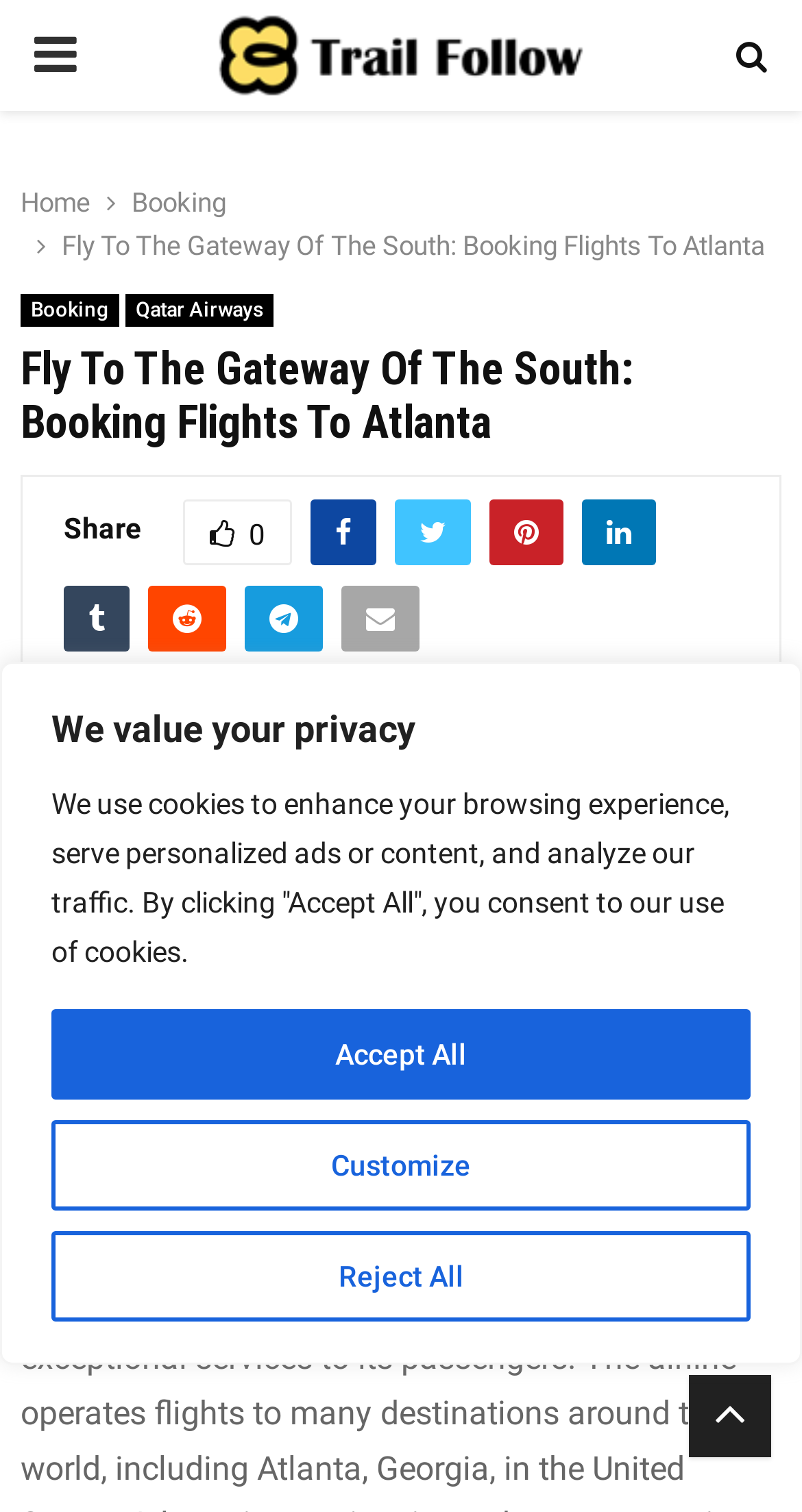What is the purpose of the button with the icon ''?
Answer with a single word or phrase by referring to the visual content.

PRIMARY MENU